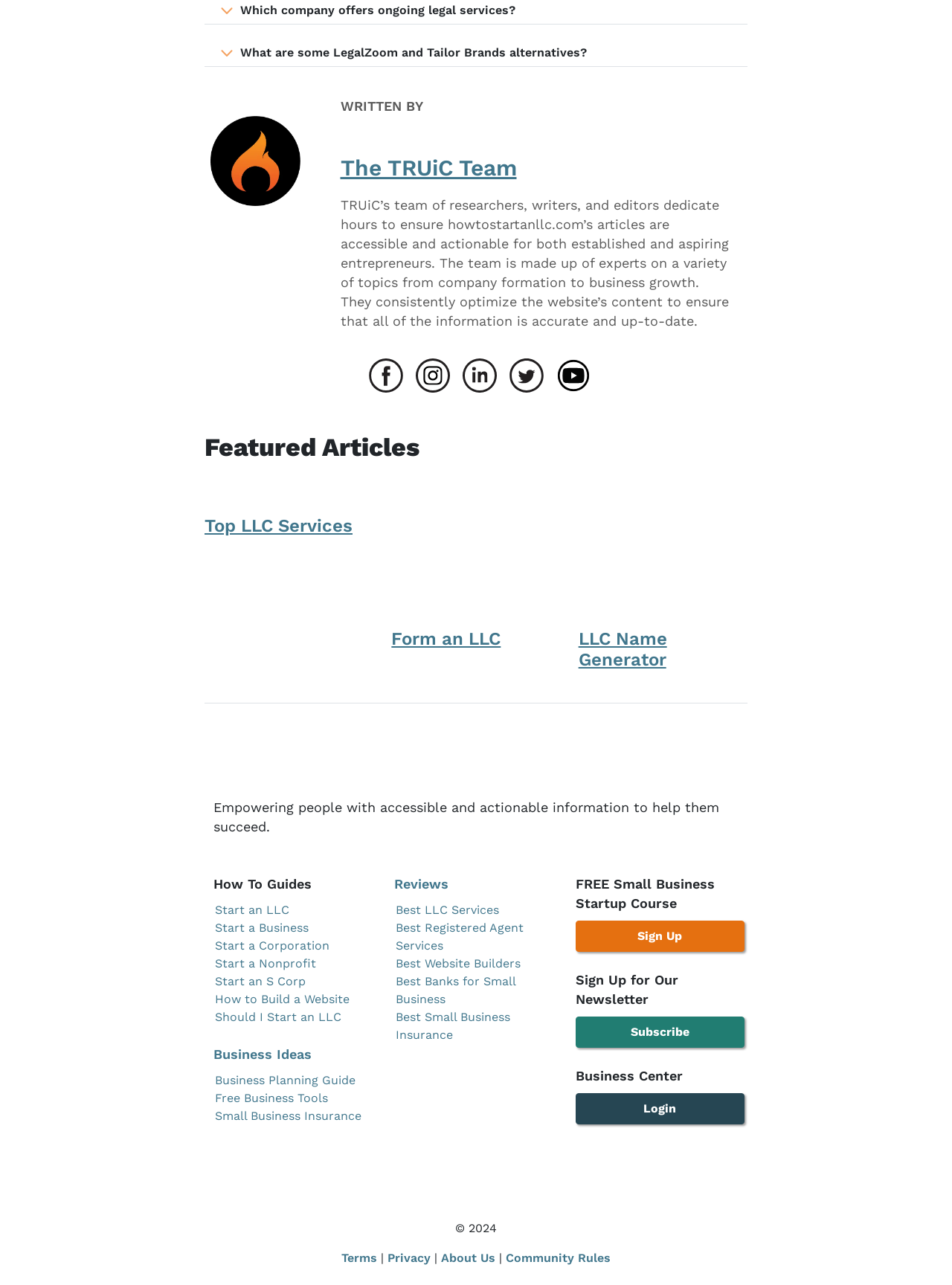Utilize the information from the image to answer the question in detail:
What social media platforms can users follow the website on?

I found the answer by looking at the links and images at the bottom of the webpage, which include Facebook, Twitter, Instagram, LinkedIn, and Youtube logos. These logos suggest that users can follow the website on these social media platforms.